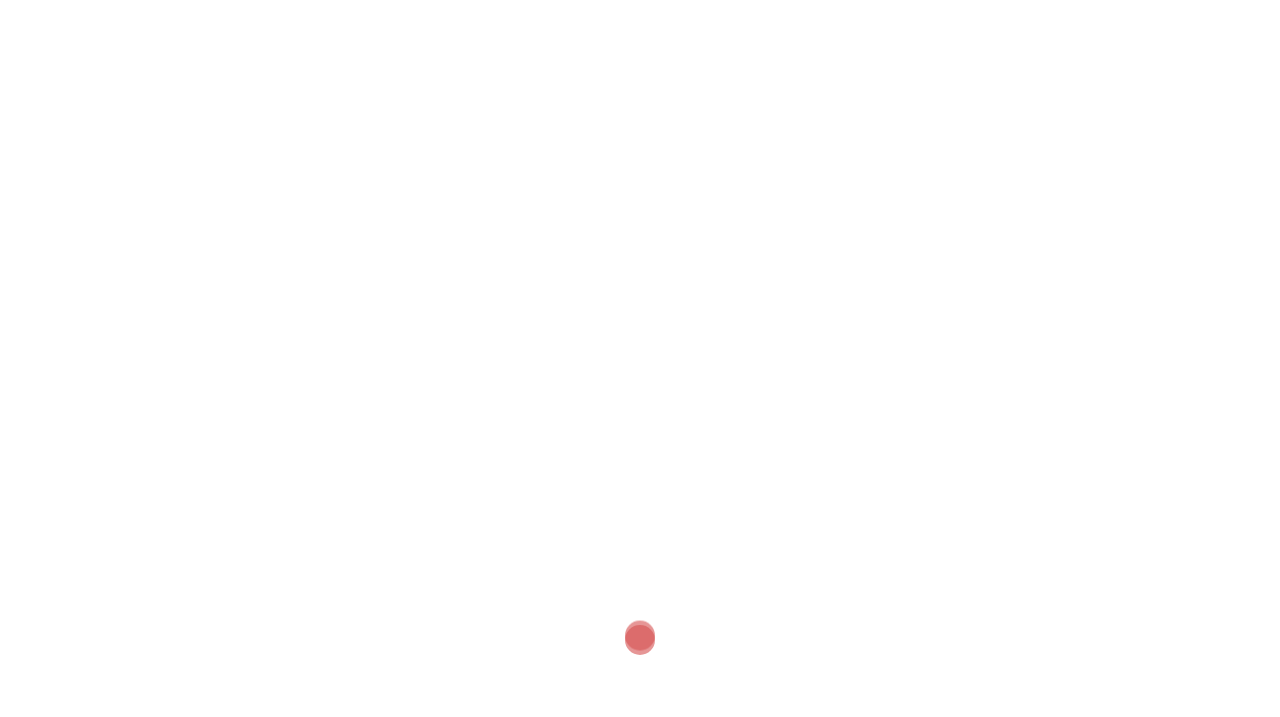How many social media share buttons are there?
Look at the image and respond with a single word or a short phrase.

5